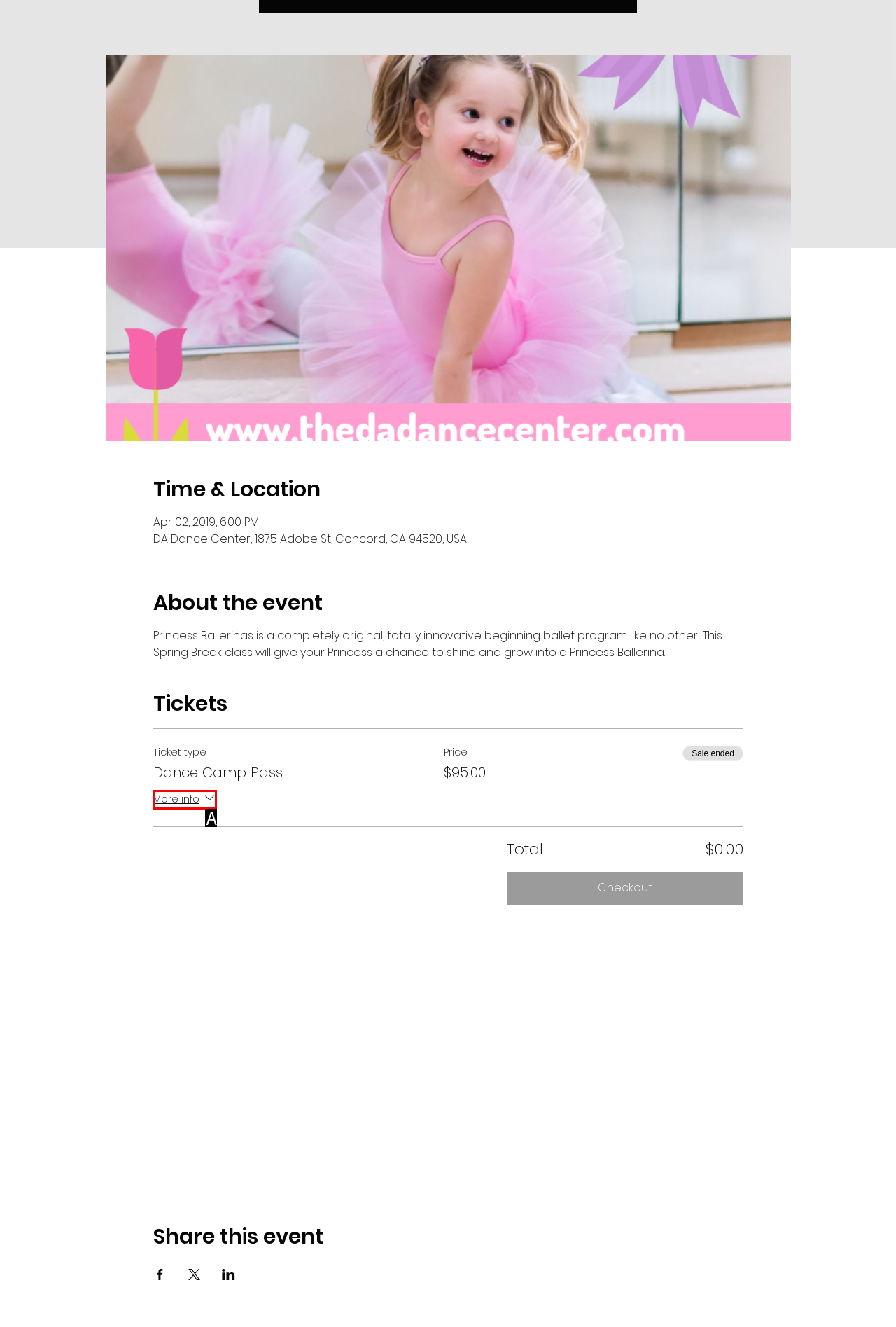Find the option that fits the given description: Copyright
Answer with the letter representing the correct choice directly.

None